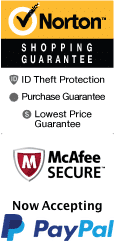Provide a one-word or short-phrase response to the question:
What is the purpose of the McAfee logo?

Secure online experience